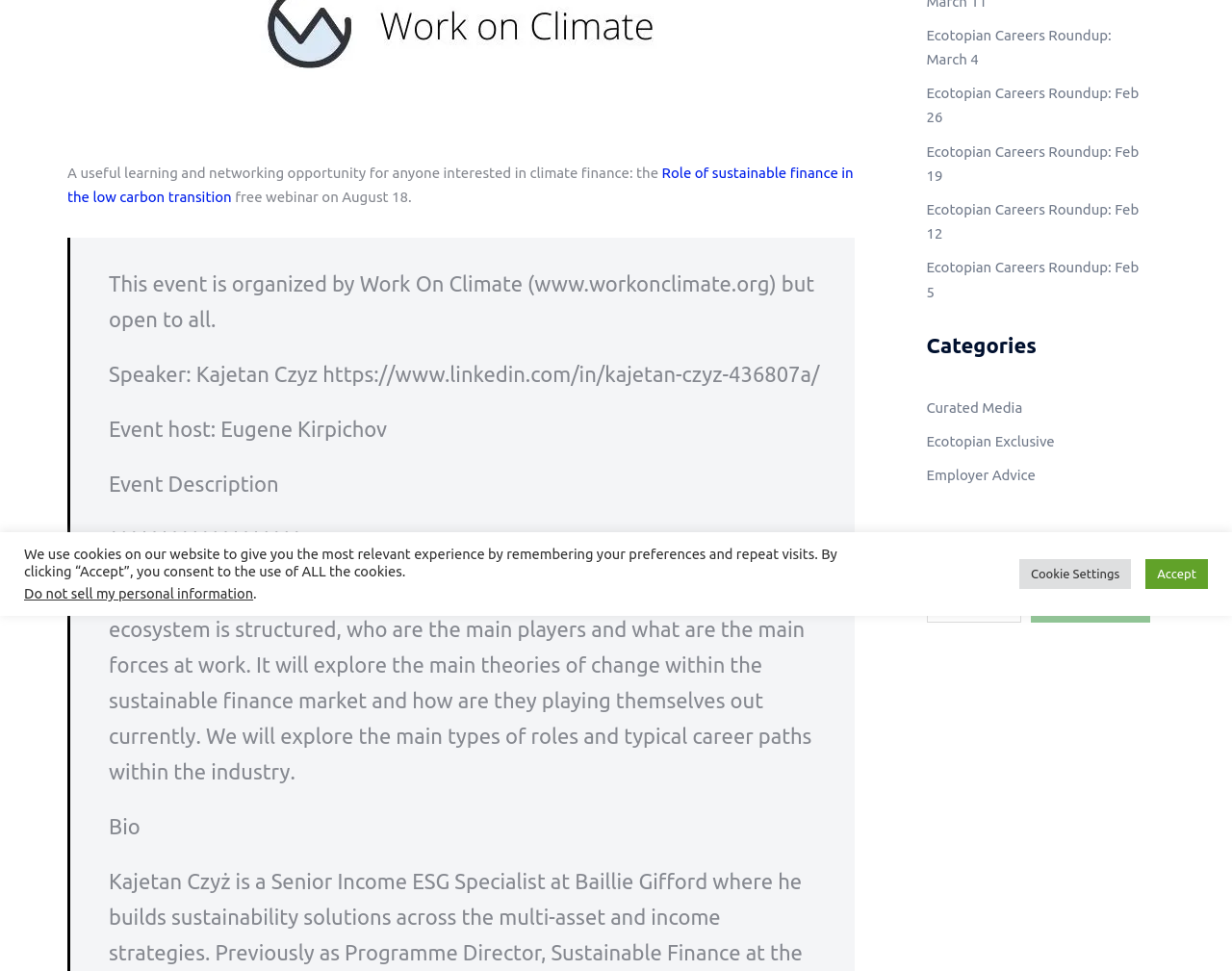Identify and provide the bounding box for the element described by: "parent_node: SEARCH name="s"".

[0.752, 0.591, 0.829, 0.641]